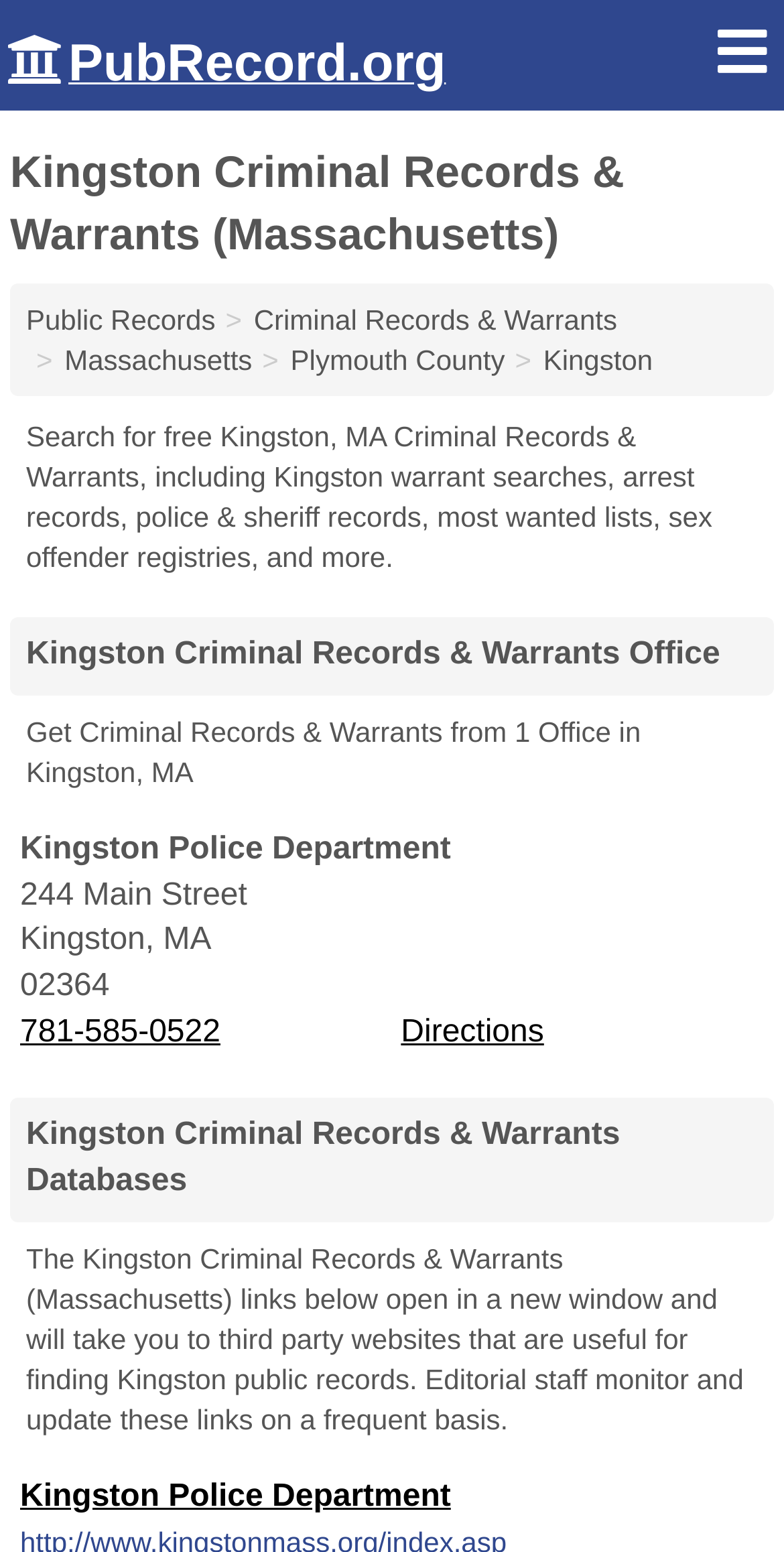Determine the bounding box coordinates for the clickable element required to fulfill the instruction: "Search for Public Records". Provide the coordinates as four float numbers between 0 and 1, i.e., [left, top, right, bottom].

[0.033, 0.195, 0.275, 0.216]